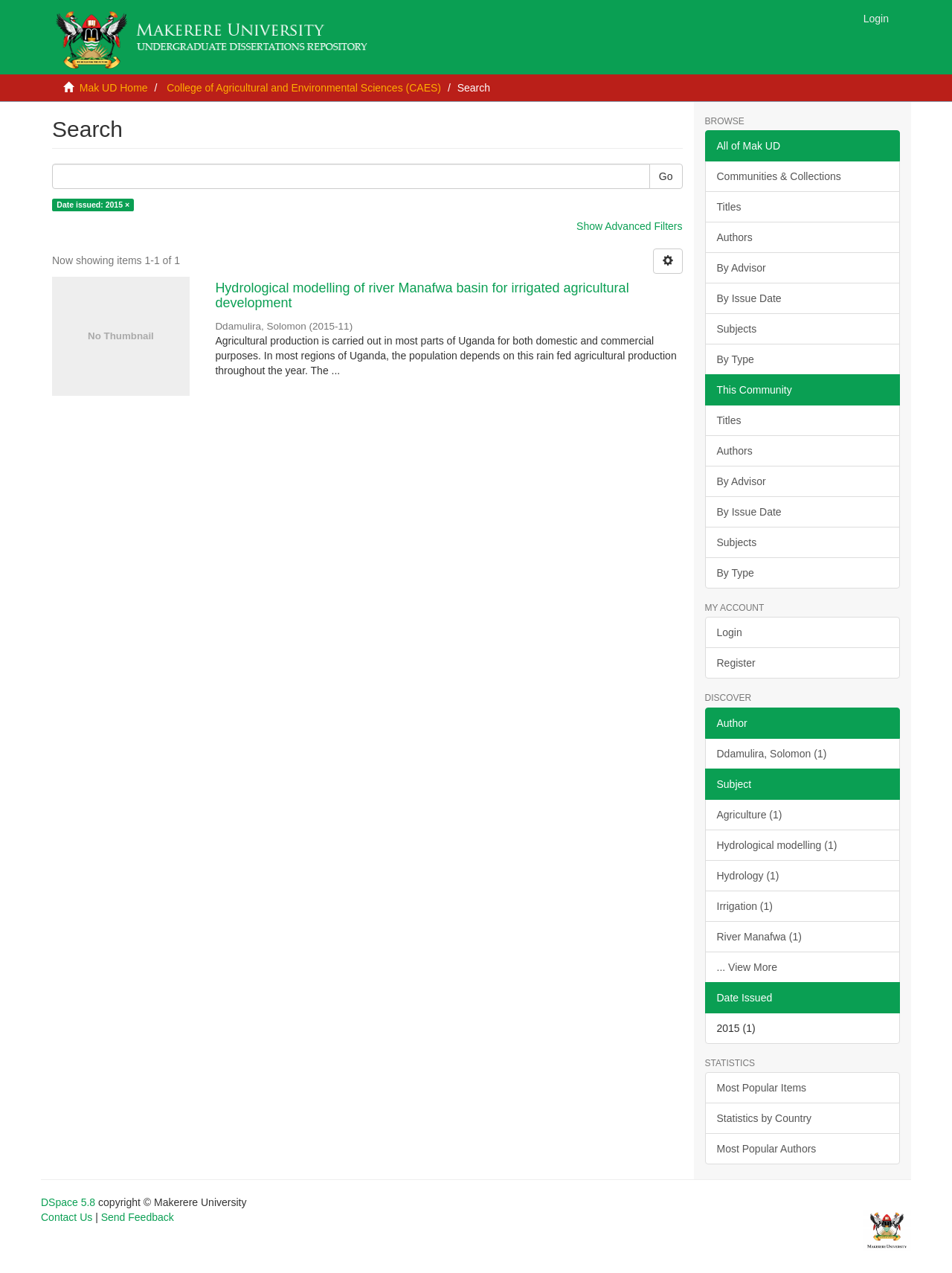Identify the bounding box coordinates for the region to click in order to carry out this instruction: "View the advanced filters". Provide the coordinates using four float numbers between 0 and 1, formatted as [left, top, right, bottom].

[0.606, 0.173, 0.717, 0.182]